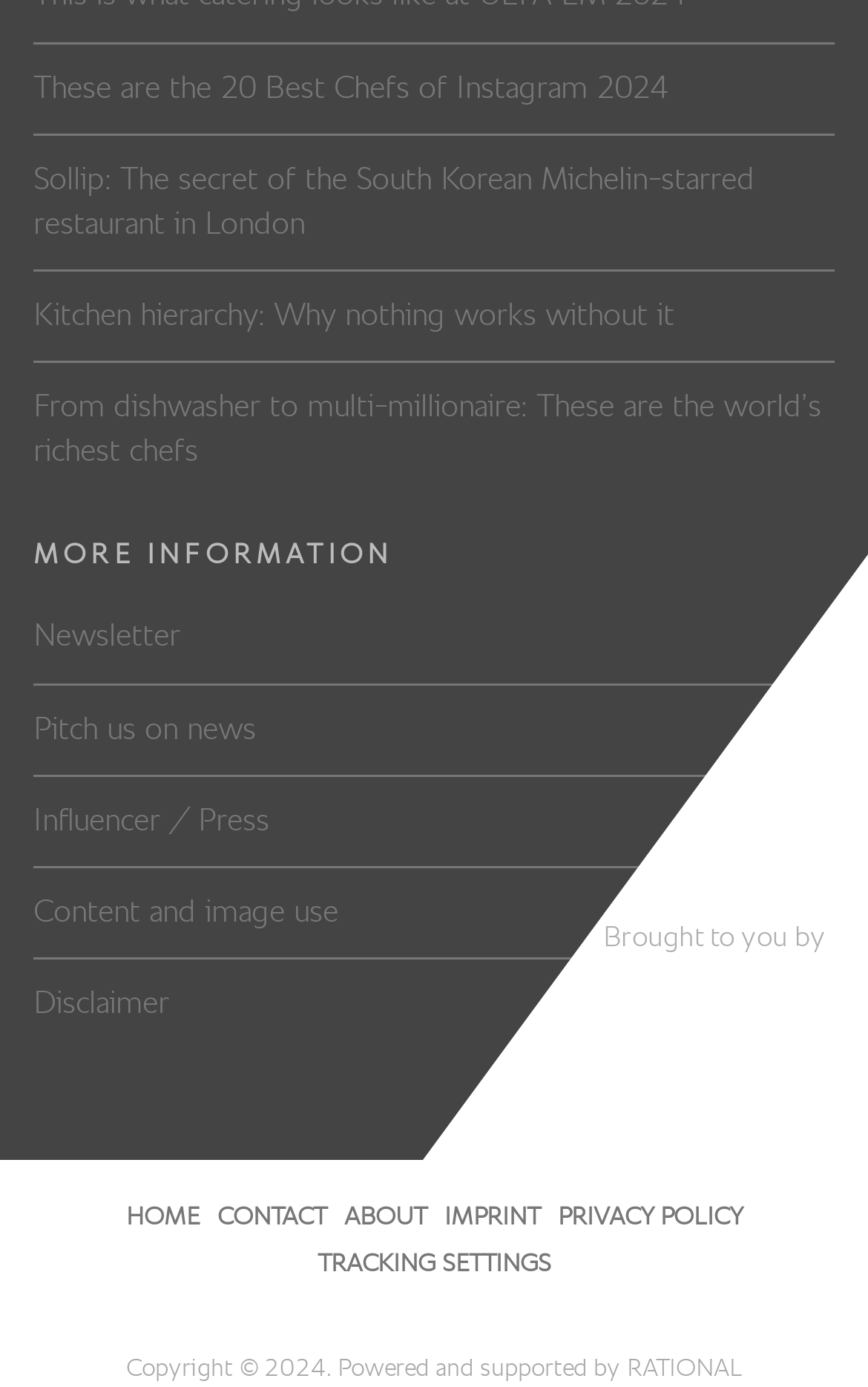Please determine the bounding box coordinates of the section I need to click to accomplish this instruction: "Check the disclaimer".

[0.038, 0.713, 0.195, 0.735]